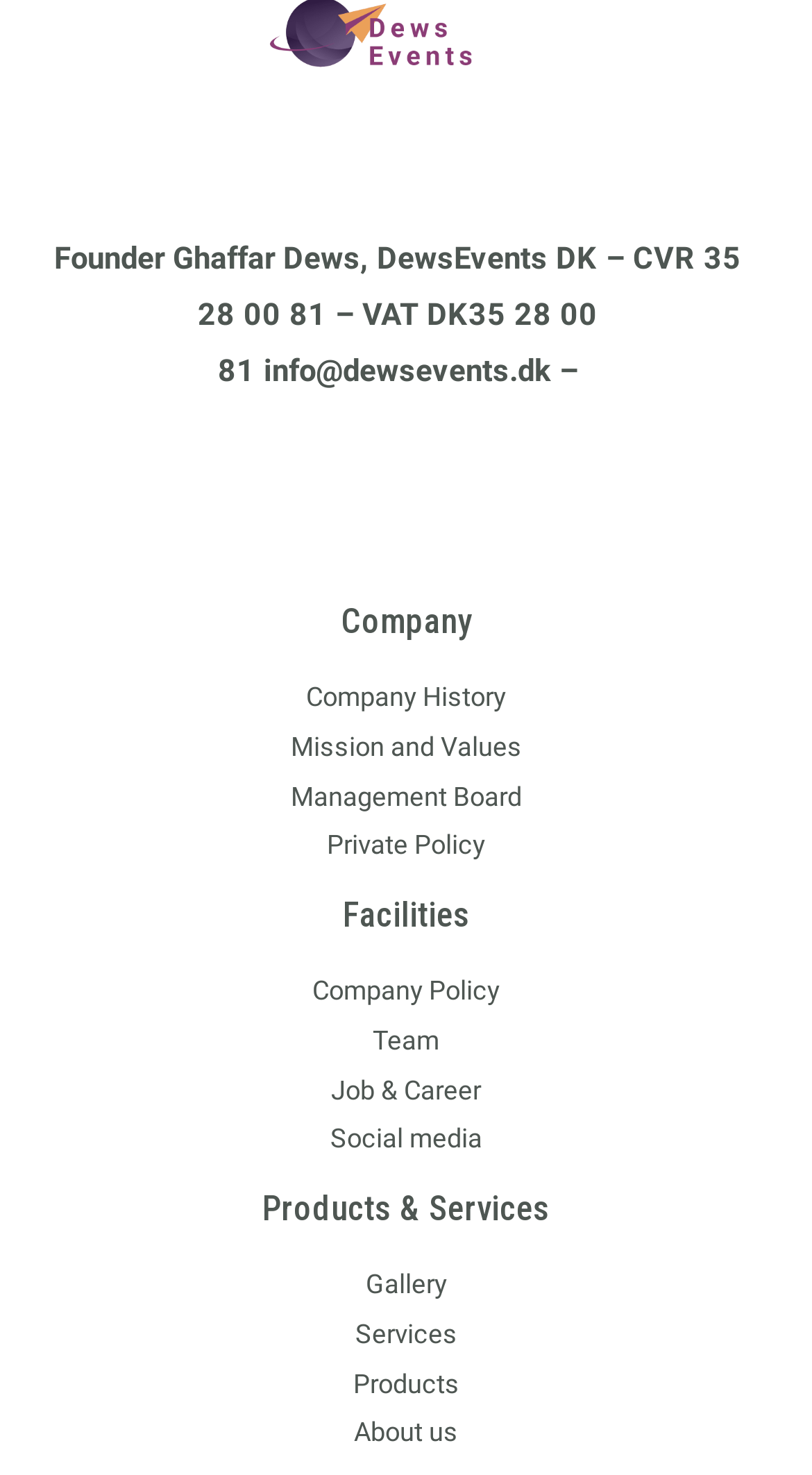Provide a single word or phrase to answer the given question: 
How many links are there in the Facilities section?

4